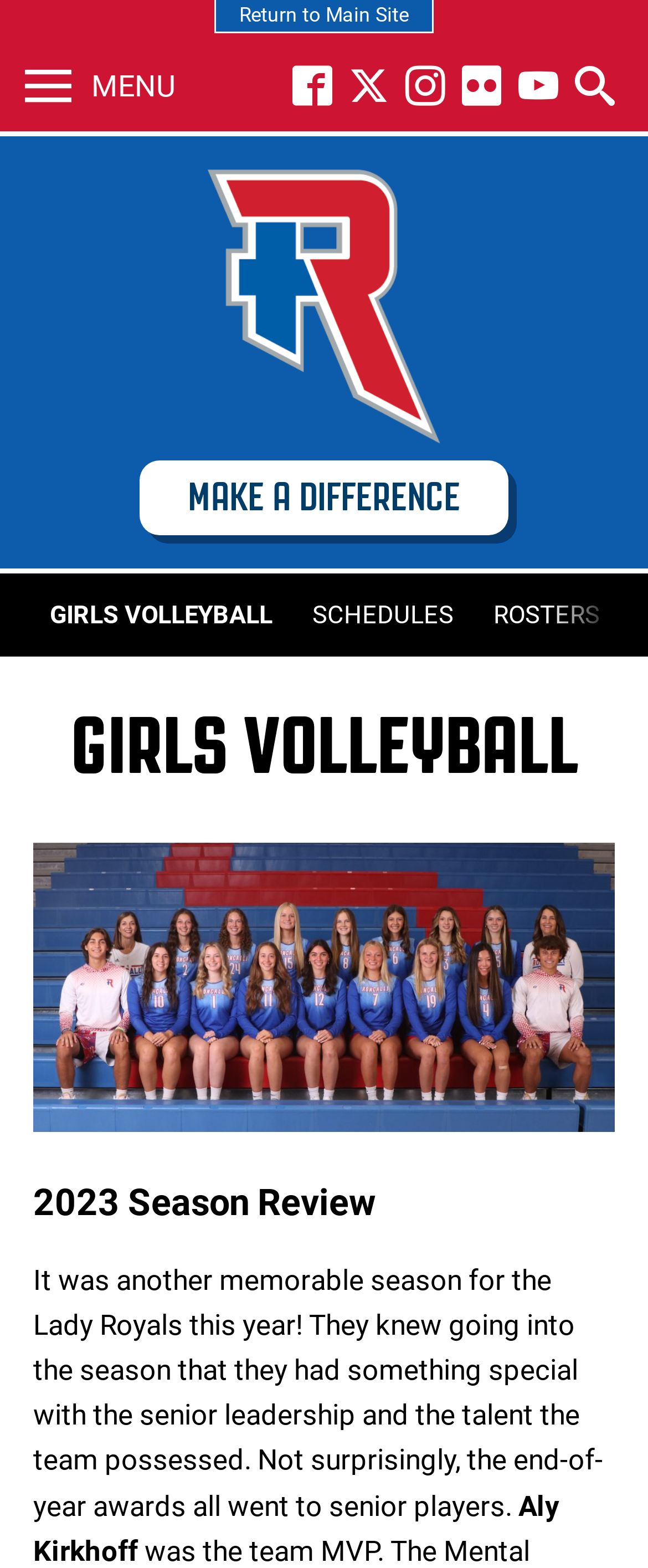Carefully examine the image and provide an in-depth answer to the question: What is the name of the team?

I found the answer by reading the text 'It was another memorable season for the Lady Royals this year!' which is located in the main content area of the webpage, indicating that Lady Royals is the name of the team.